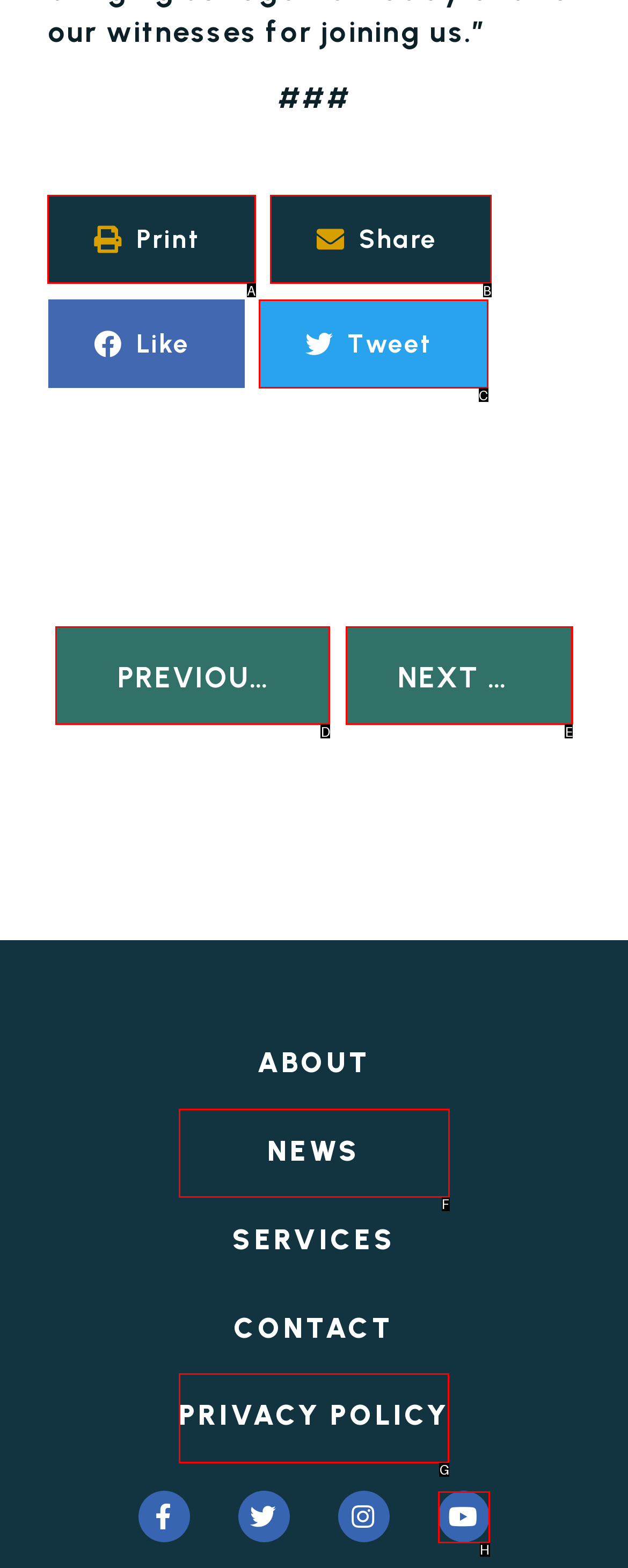Select the right option to accomplish this task: Check PRIVACY POLICY. Reply with the letter corresponding to the correct UI element.

G